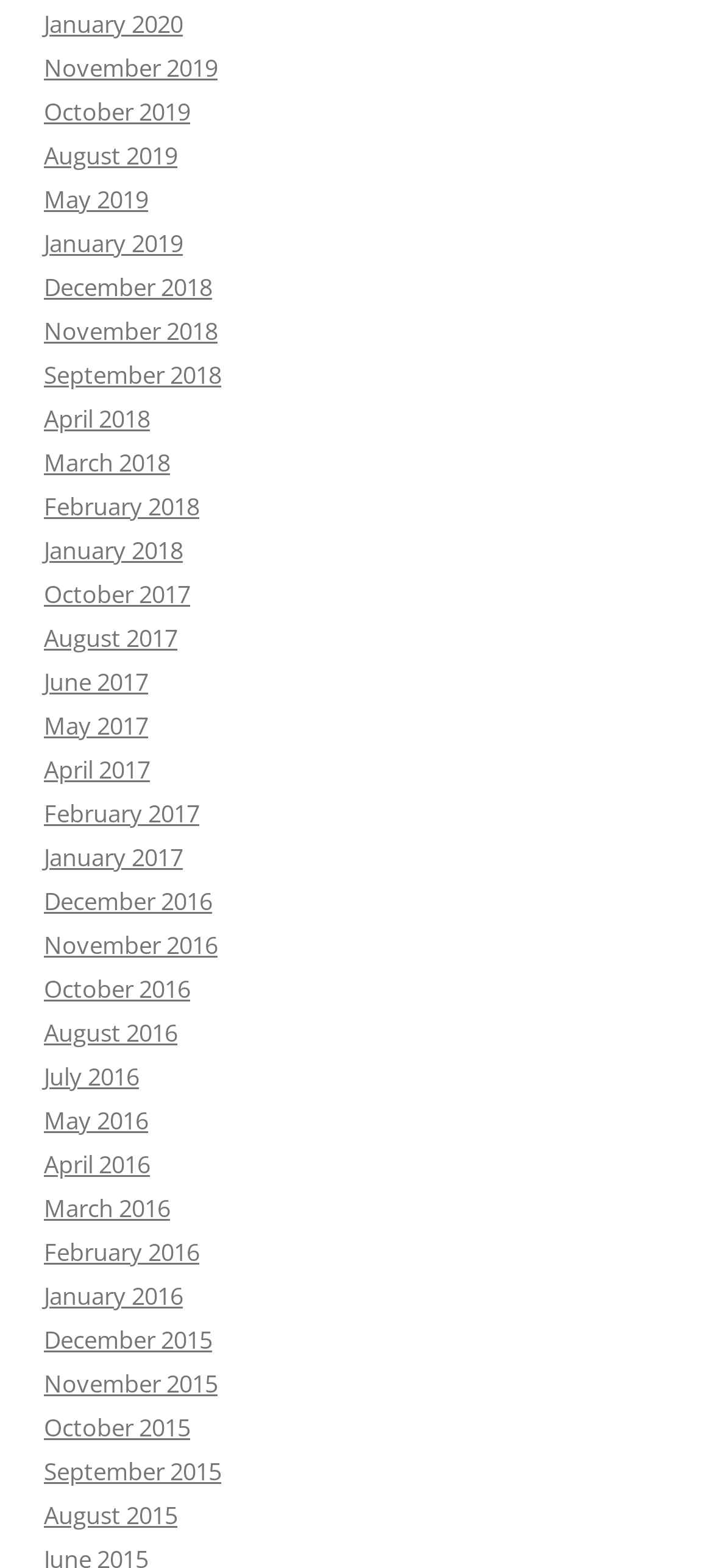What is the earliest month listed?
Give a one-word or short phrase answer based on the image.

January 2015